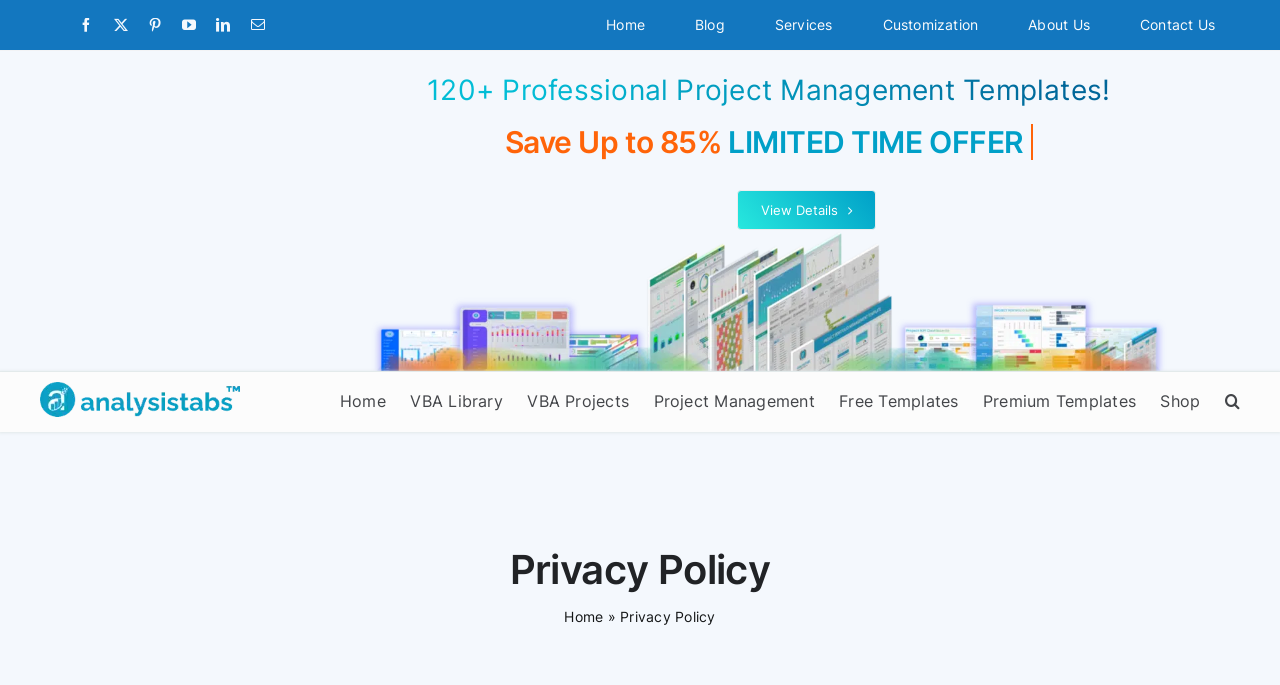Provide the bounding box coordinates of the HTML element this sentence describes: "VBA Projects". The bounding box coordinates consist of four float numbers between 0 and 1, i.e., [left, top, right, bottom].

[0.412, 0.543, 0.492, 0.631]